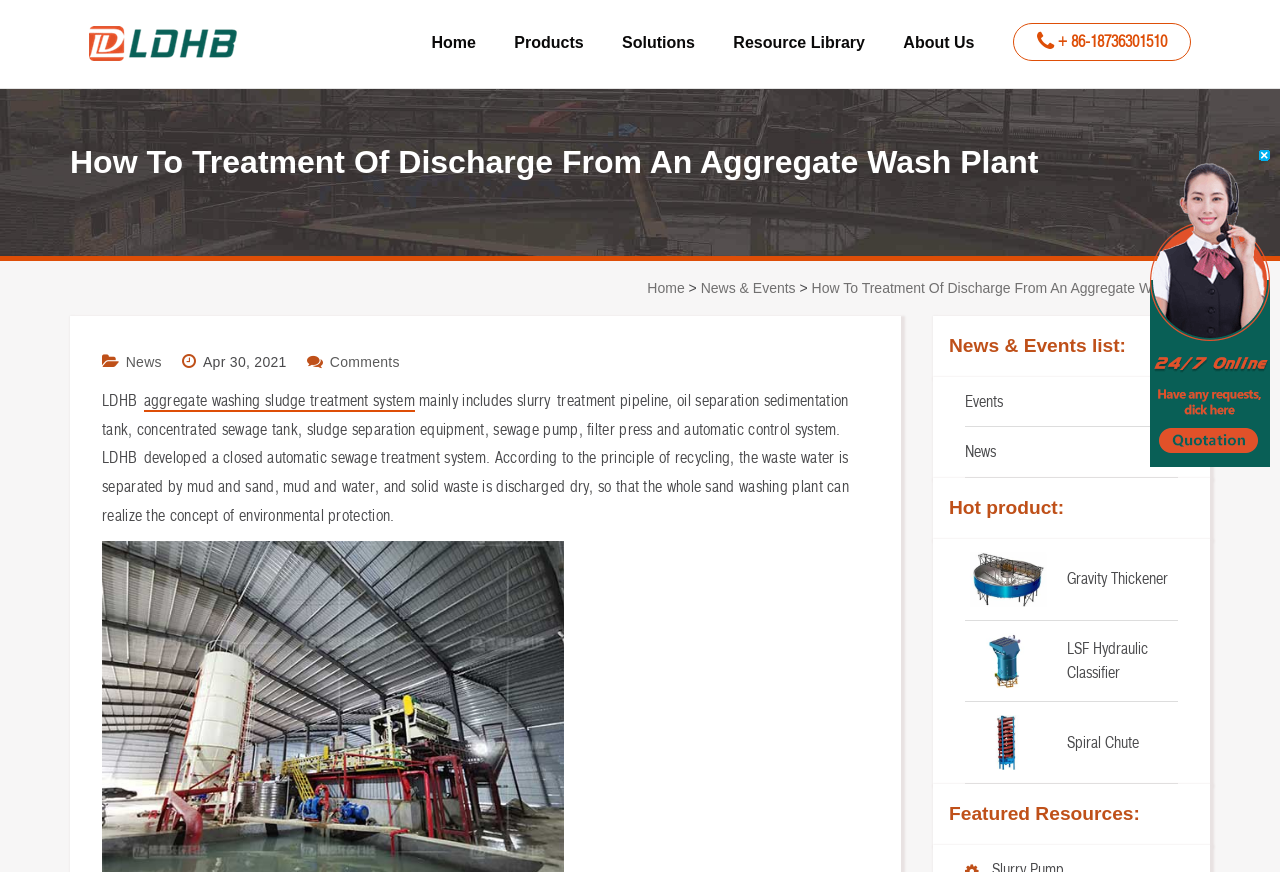What type of equipment is mentioned in the webpage?
Offer a detailed and exhaustive answer to the question.

The webpage mentions various equipment used in the LDHB aggregate washing sludge treatment system, including slurry treatment pipeline, oil separation sedimentation tank, concentrated sewage tank, sludge separation equipment, sewage pump, filter press, and automatic control system.